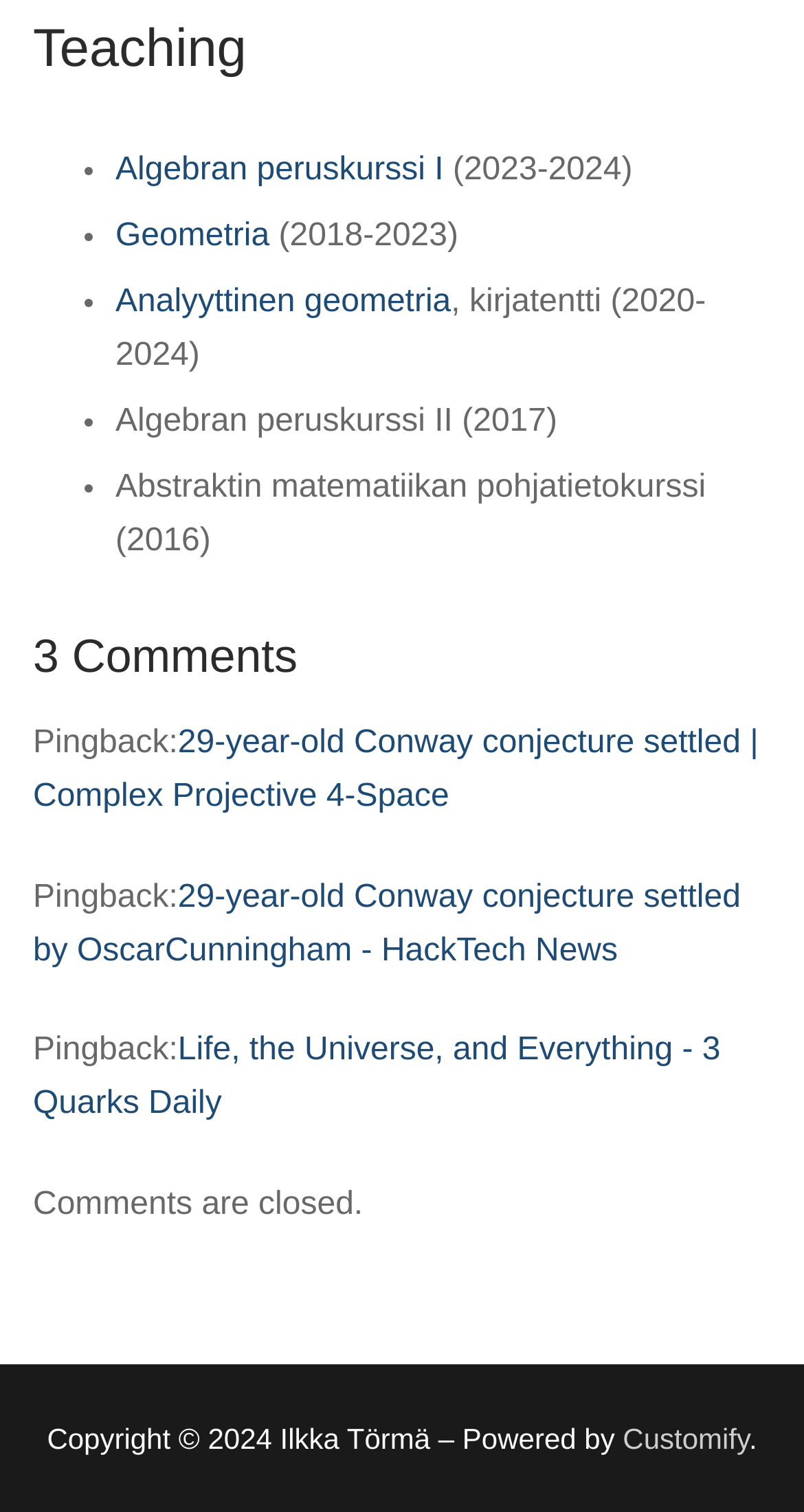Bounding box coordinates are specified in the format (top-left x, top-left y, bottom-right x, bottom-right y). All values are floating point numbers bounded between 0 and 1. Please provide the bounding box coordinate of the region this sentence describes: Customify

[0.775, 0.941, 0.932, 0.963]